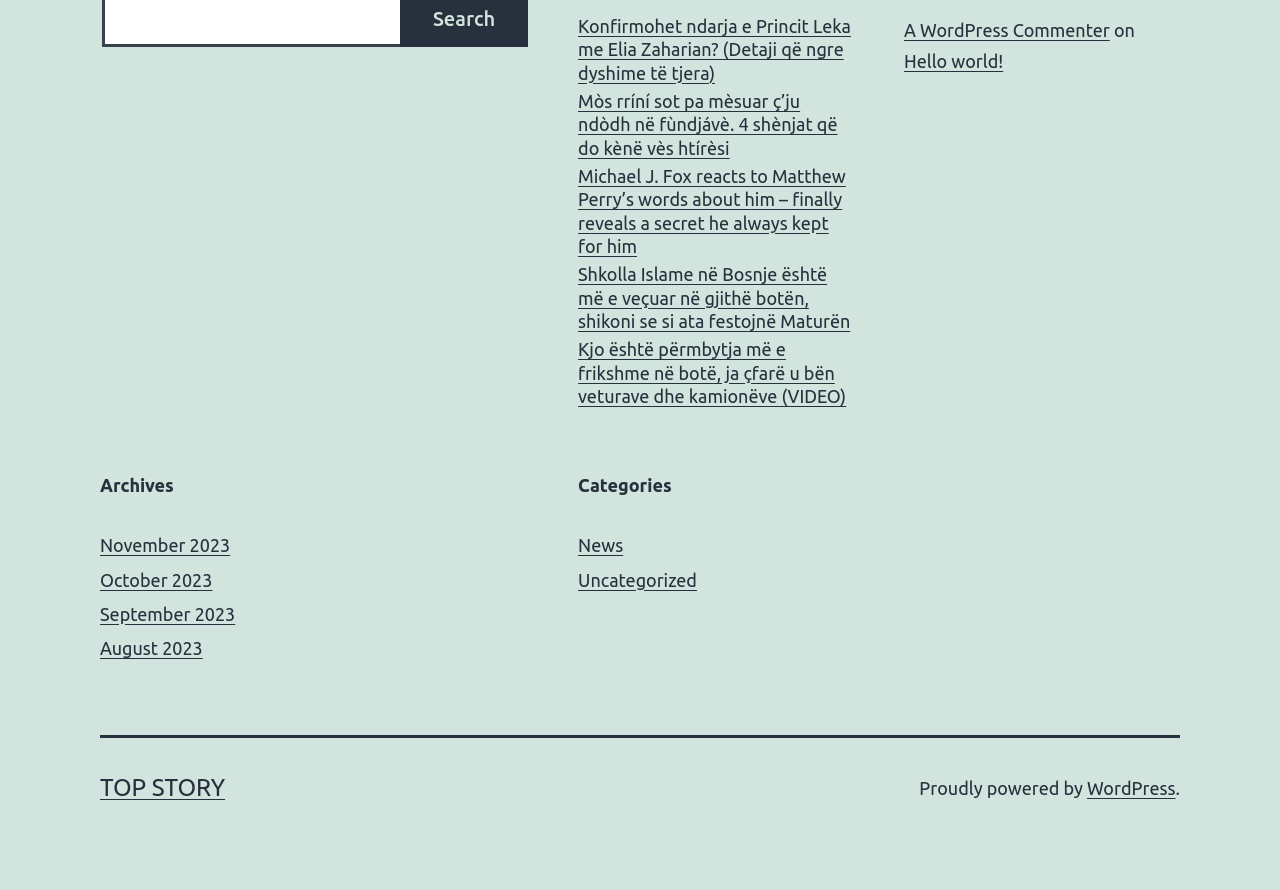Answer this question in one word or a short phrase: What is the name of the platform powering this website?

WordPress